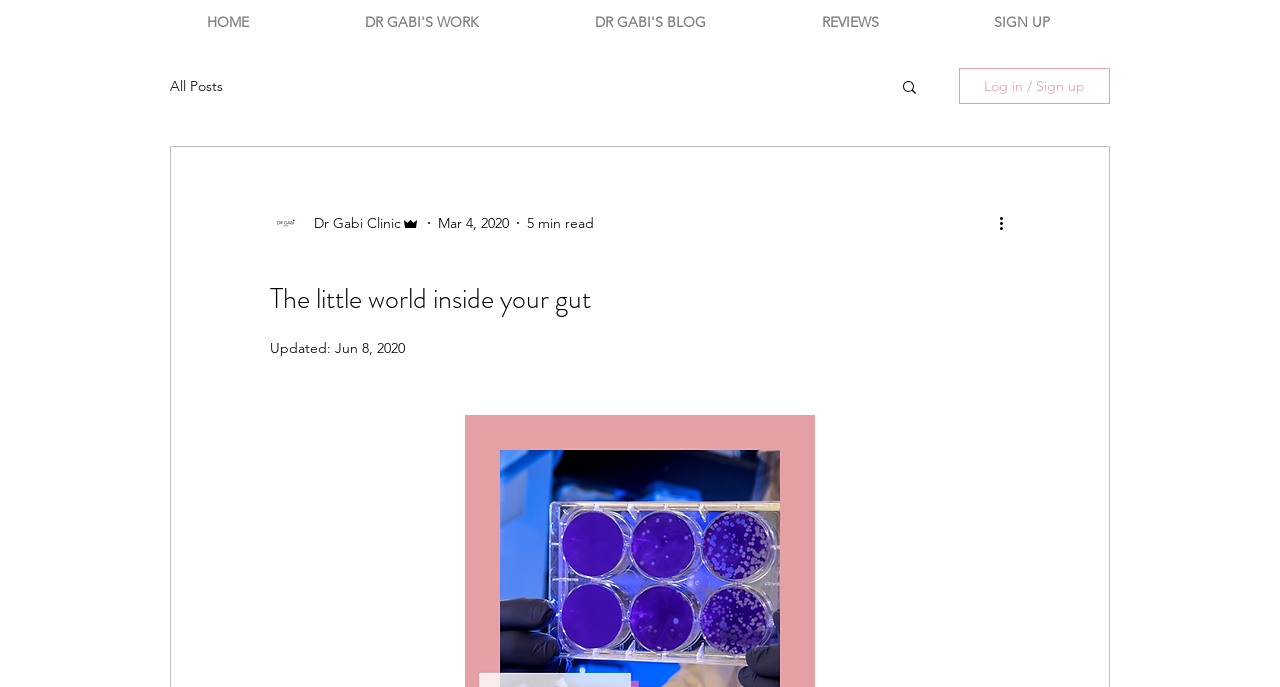Using a single word or phrase, answer the following question: 
How many minutes does it take to read the article?

5 min